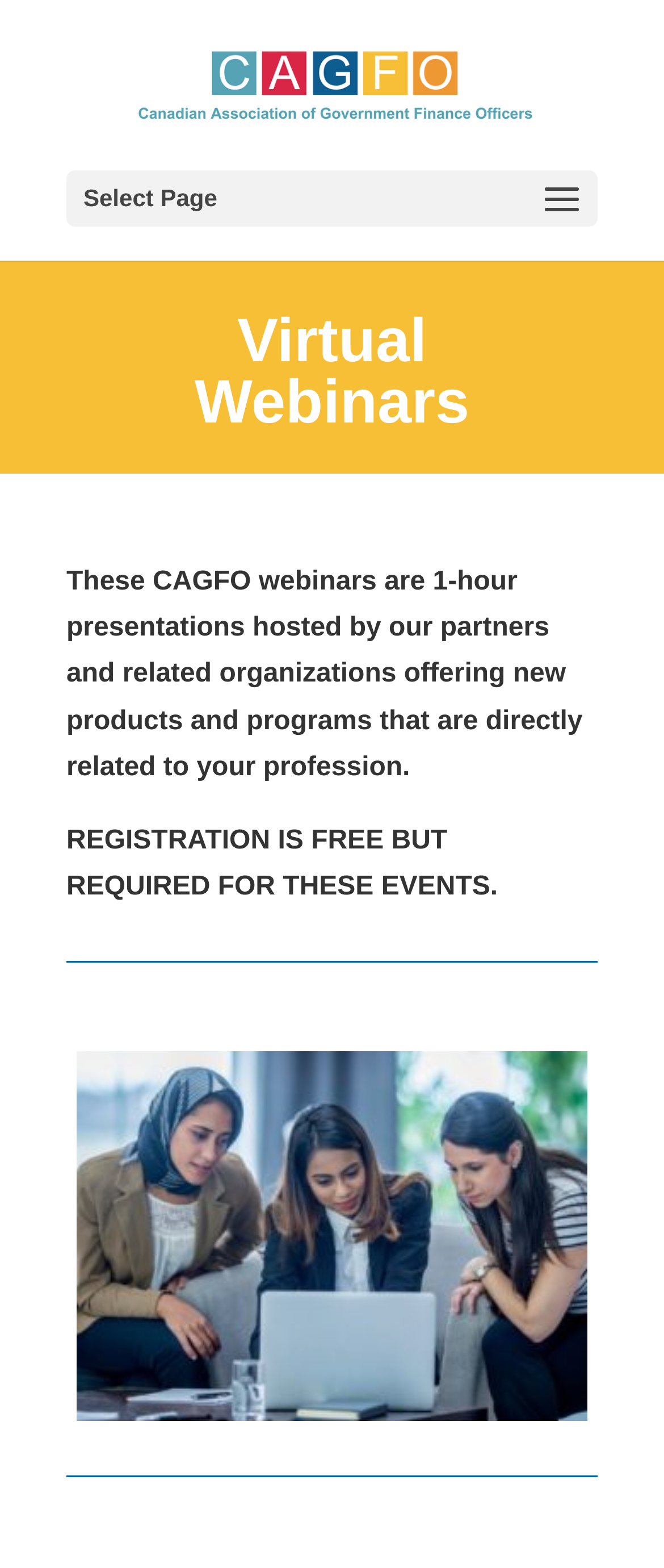Offer a meticulous description of the webpage's structure and content.

The webpage is about the Canadian Association of Government Finance Officers' virtual webinar on Asset Retirement Obligation. At the top, there is a link to the Canadian Association of Government Finance Officers, accompanied by an image of their logo, taking up most of the top section. 

Below the logo, there is a dropdown menu labeled "Select Page" on the left side. On the right side, there is a heading "Virtual Webinars" followed by a paragraph describing the webinars as 1-hour presentations hosted by partners and related organizations, offering new products and programs relevant to the profession. 

Further down, there is a notice stating that registration is free but required for these events. At the bottom of the page, there is a large image related to CAGFO professional development opportunities, taking up most of the bottom section.